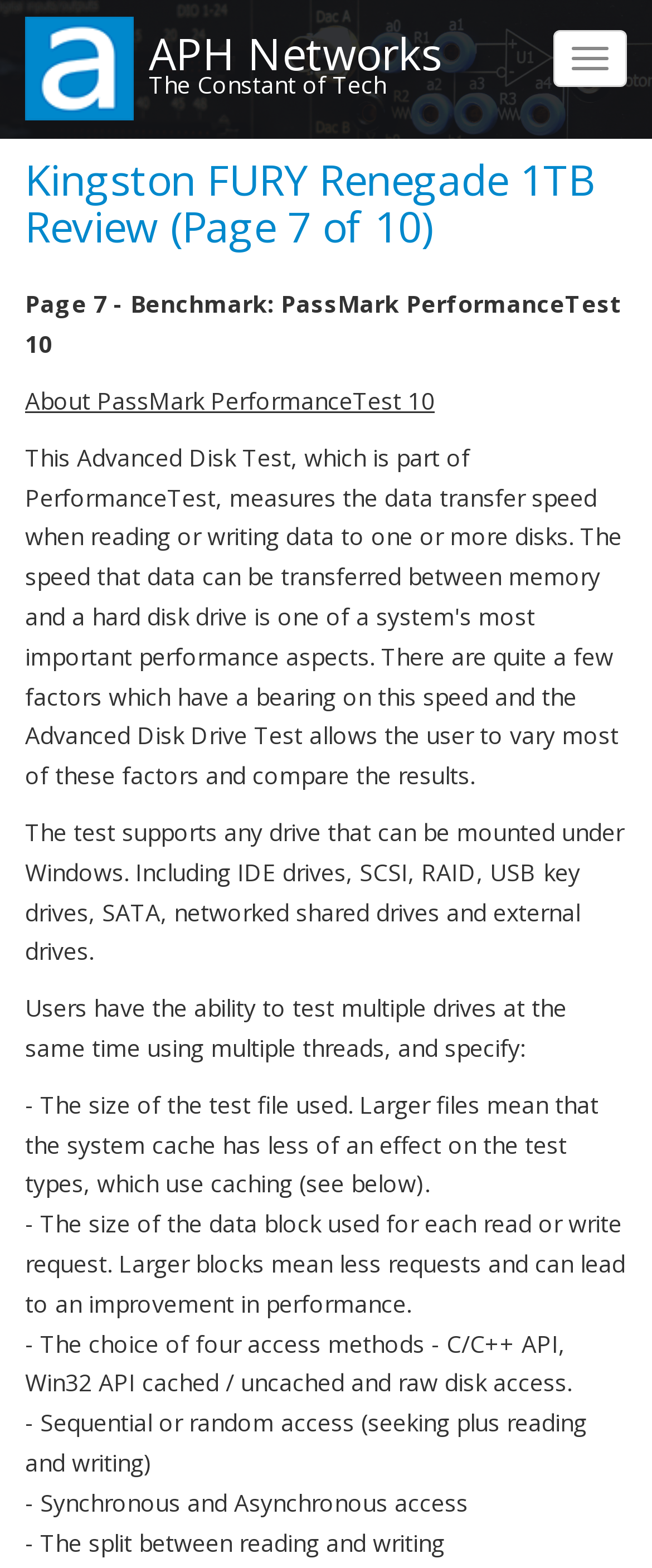Identify the bounding box coordinates for the UI element described by the following text: "Toggle navigation". Provide the coordinates as four float numbers between 0 and 1, in the format [left, top, right, bottom].

[0.849, 0.019, 0.962, 0.055]